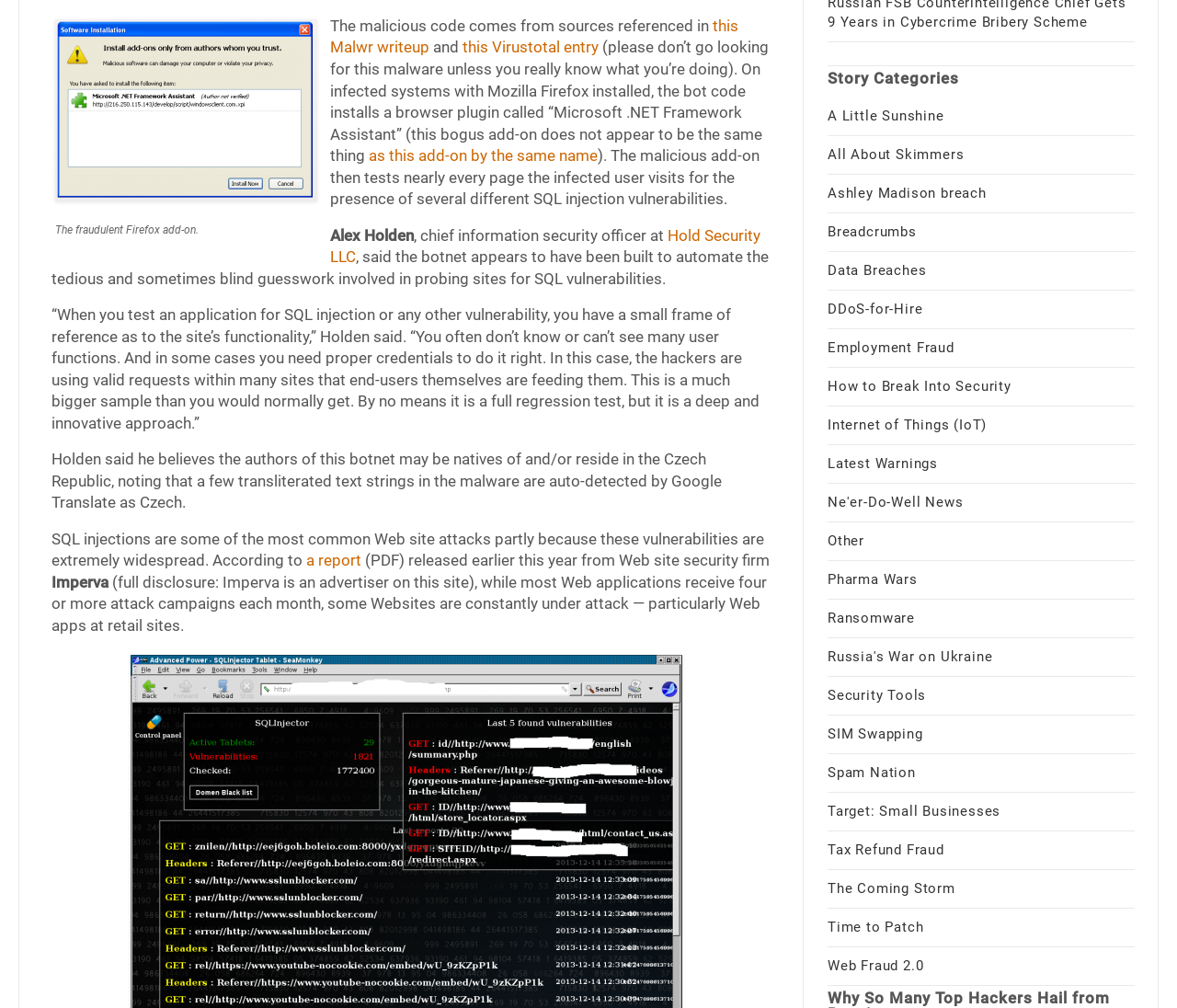Who is the chief information security officer at Hold Security LLC?
Using the image, provide a detailed and thorough answer to the question.

The answer can be found in the text ', chief information security officer at Hold Security LLC' which indicates that Alex Holden is the chief information security officer at Hold Security LLC.